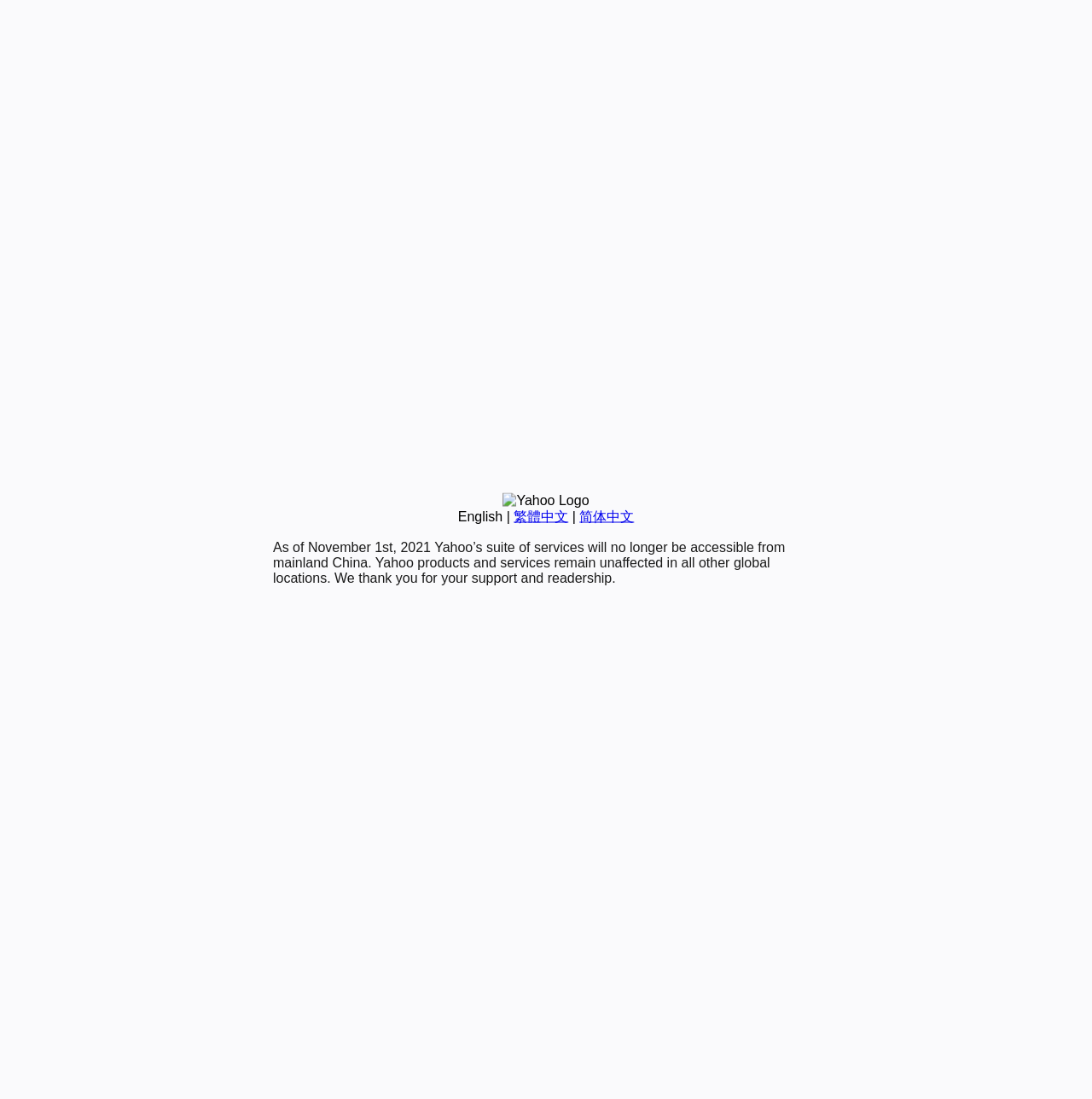Using the description: "English", determine the UI element's bounding box coordinates. Ensure the coordinates are in the format of four float numbers between 0 and 1, i.e., [left, top, right, bottom].

[0.419, 0.463, 0.46, 0.476]